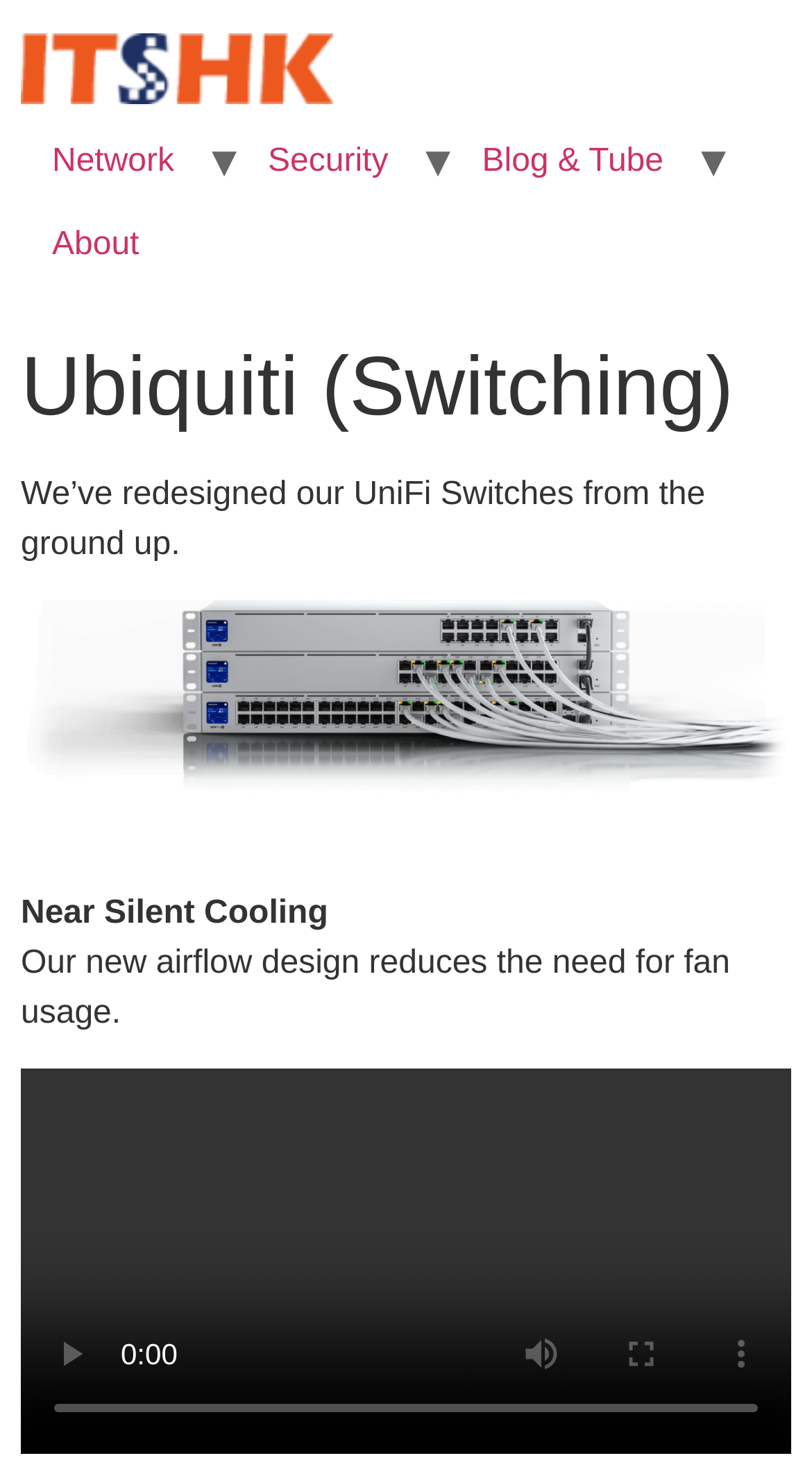What is the main topic of the webpage?
Based on the image, please offer an in-depth response to the question.

The main heading on the webpage is 'Ubiquiti (Switching)', which indicates that the main topic of the webpage is related to Ubiquiti Switching.